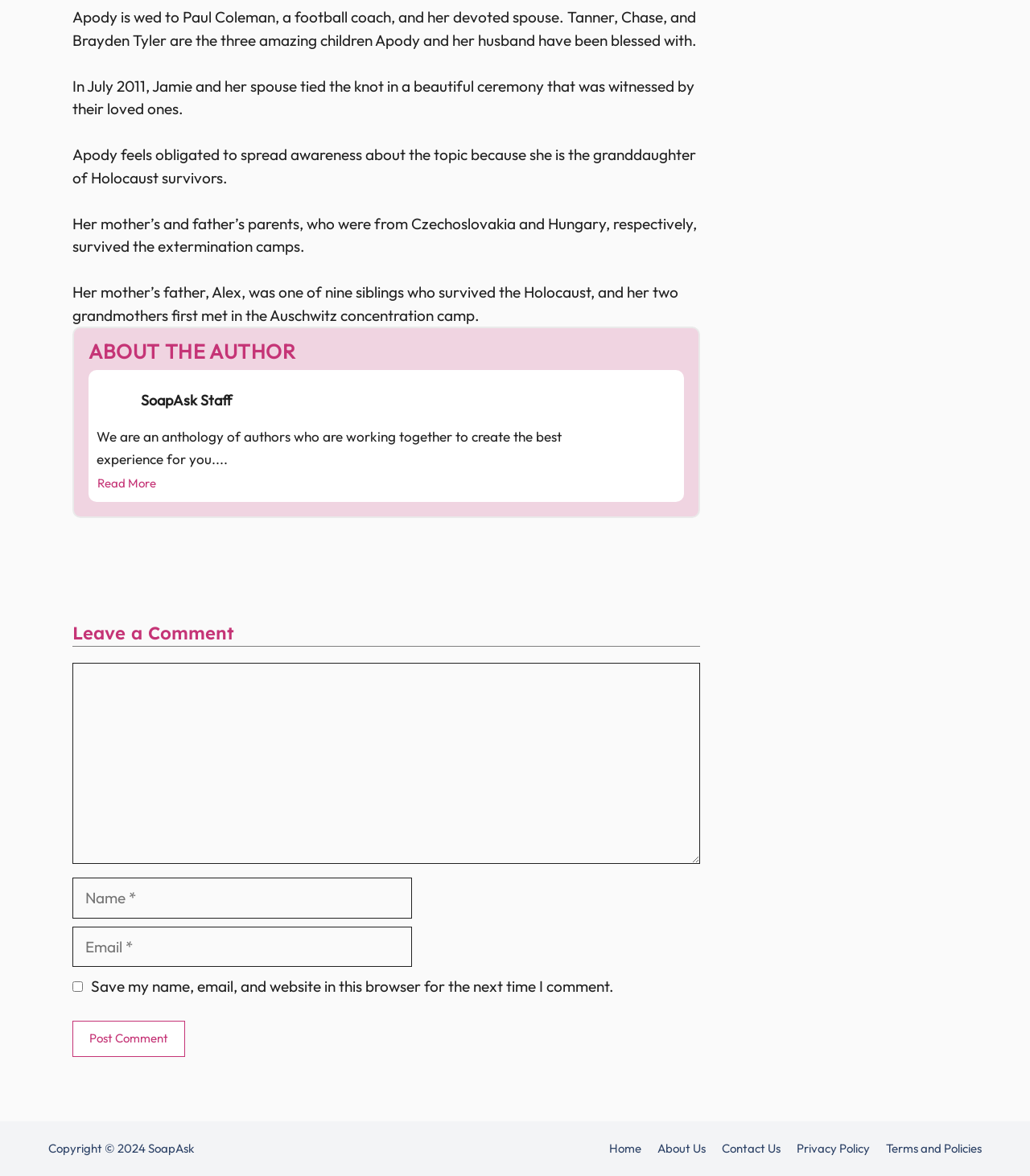Who is the copyright holder of the webpage?
Provide a detailed answer to the question, using the image to inform your response.

The webpage displays a copyright notice at the bottom, stating 'Copyright © 2024 SoapAsk', indicating that SoapAsk is the copyright holder of the webpage.